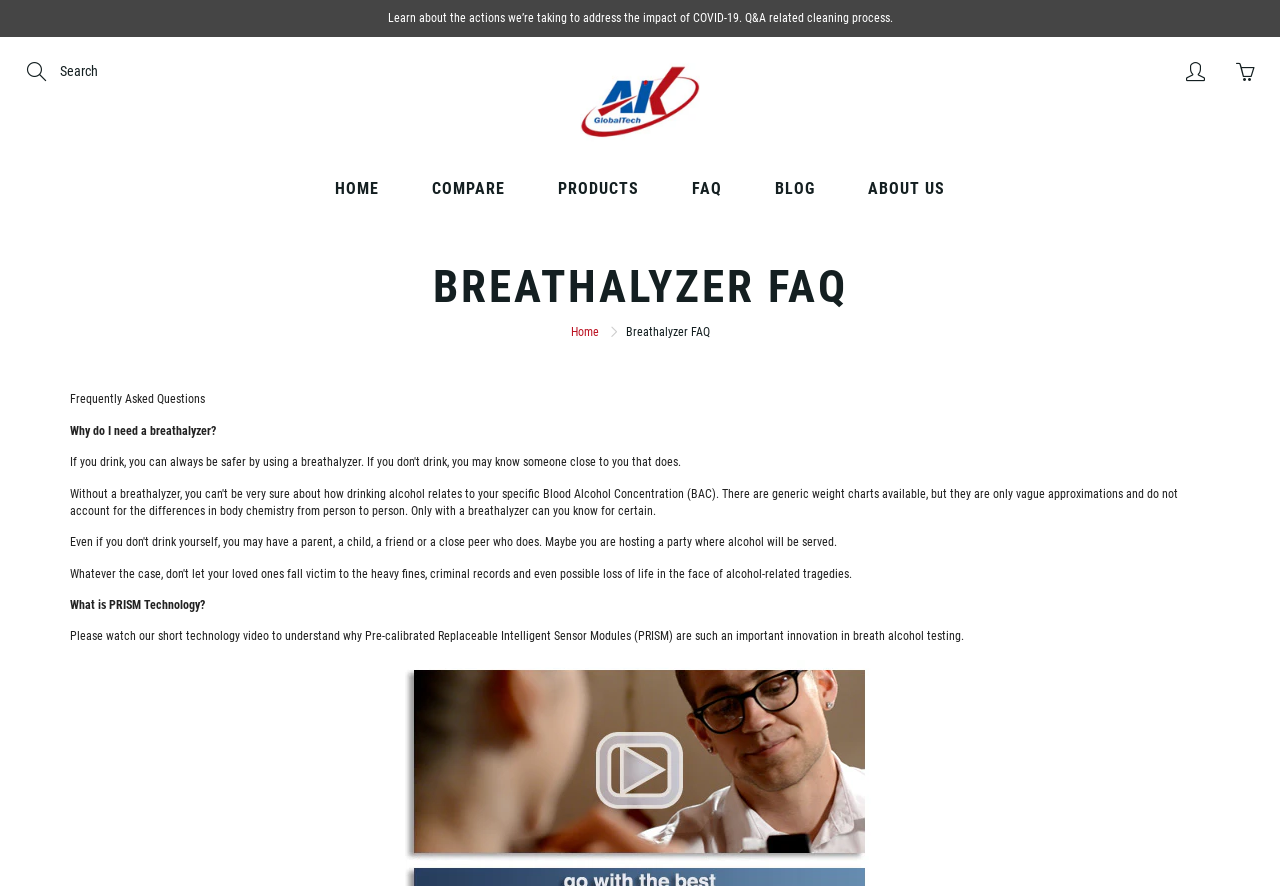Locate the bounding box coordinates of the clickable area to execute the instruction: "Search for something". Provide the coordinates as four float numbers between 0 and 1, represented as [left, top, right, bottom].

[0.016, 0.064, 0.211, 0.096]